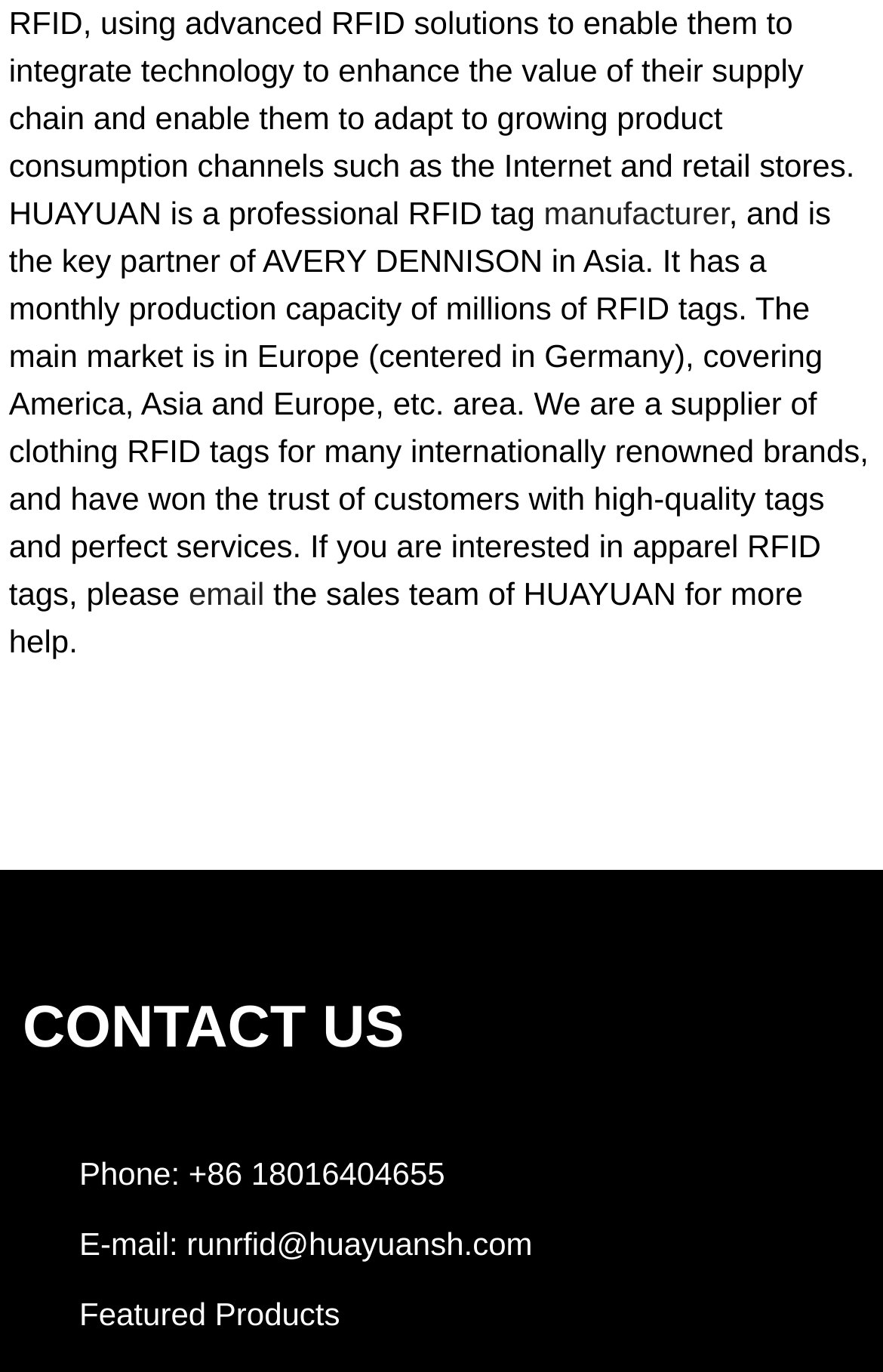How can I contact HUAYUAN's sales team?
Give a detailed response to the question by analyzing the screenshot.

According to the webpage, if you are interested in apparel RFID tags, you can contact the sales team of HUAYUAN via email, which is mentioned in the second paragraph of the webpage.